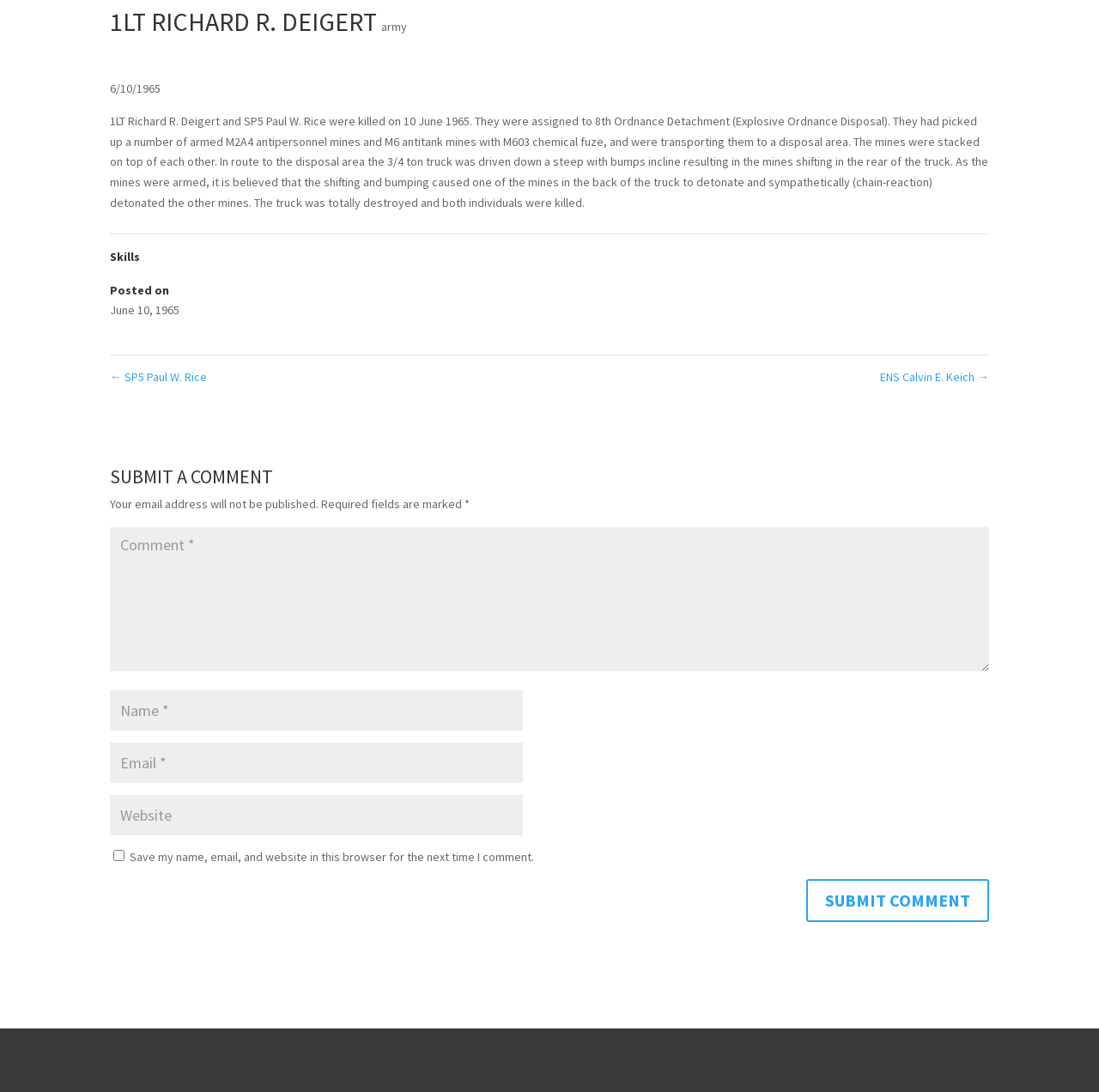Please determine the bounding box coordinates of the clickable area required to carry out the following instruction: "Enter your name". The coordinates must be four float numbers between 0 and 1, represented as [left, top, right, bottom].

[0.1, 0.632, 0.476, 0.669]